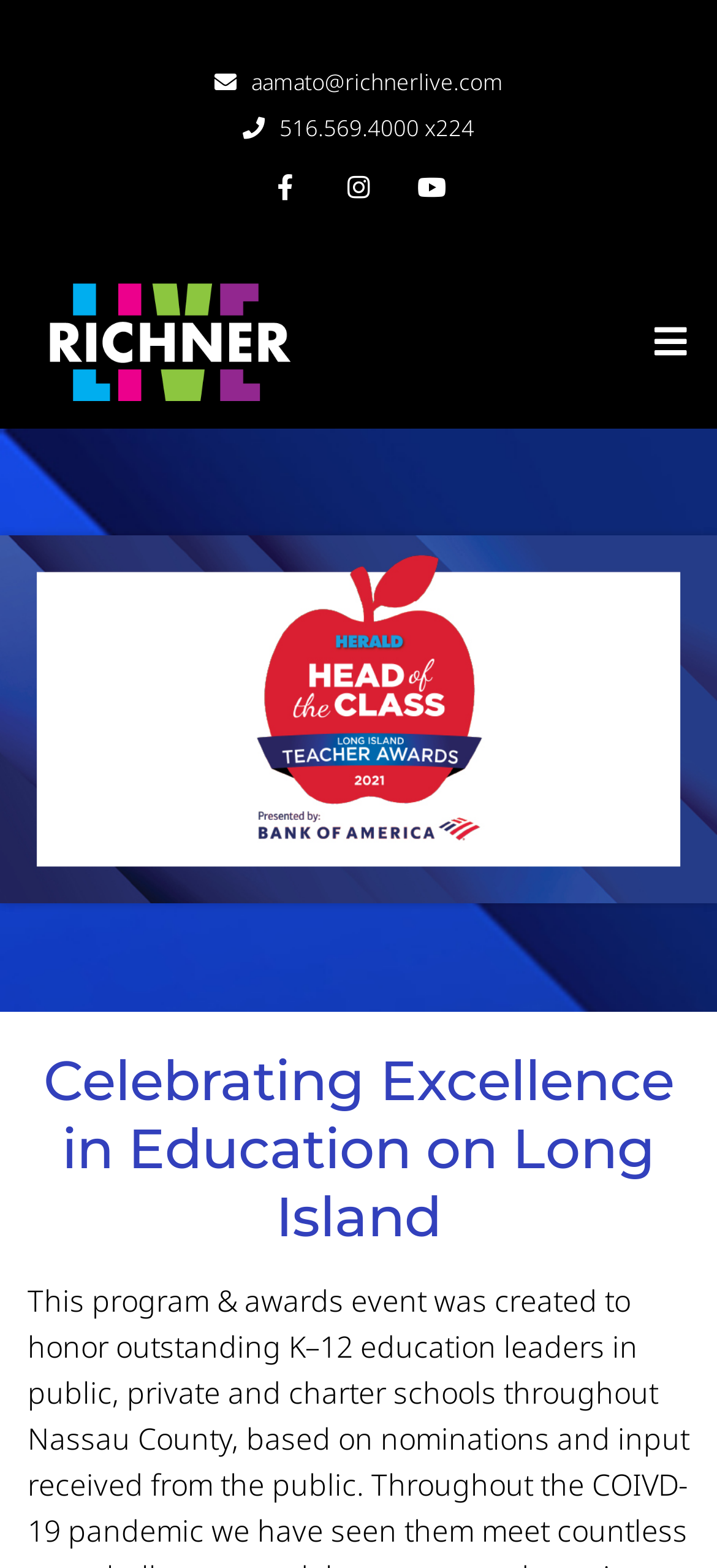Create a detailed narrative describing the layout and content of the webpage.

The webpage is about the "Head of the Class Awards" by RichnerLIVE. At the top left, there is a link to contact "aamato@richnerlive.com" and a phone number "516.569.4000 x224" is displayed next to it. Below these, there are three social media icons, likely representing Facebook, Twitter, and LinkedIn, aligned horizontally. 

On the top right, there is a link to "RichnerLIVE" with its logo, an image, above it. 

The main content of the webpage is an image that spans the entire width of the page, taking up about a quarter of the page's height. 

Below the image, there is a heading that reads "Celebrating Excellence in Education on Long Island", which is the main title of the webpage.